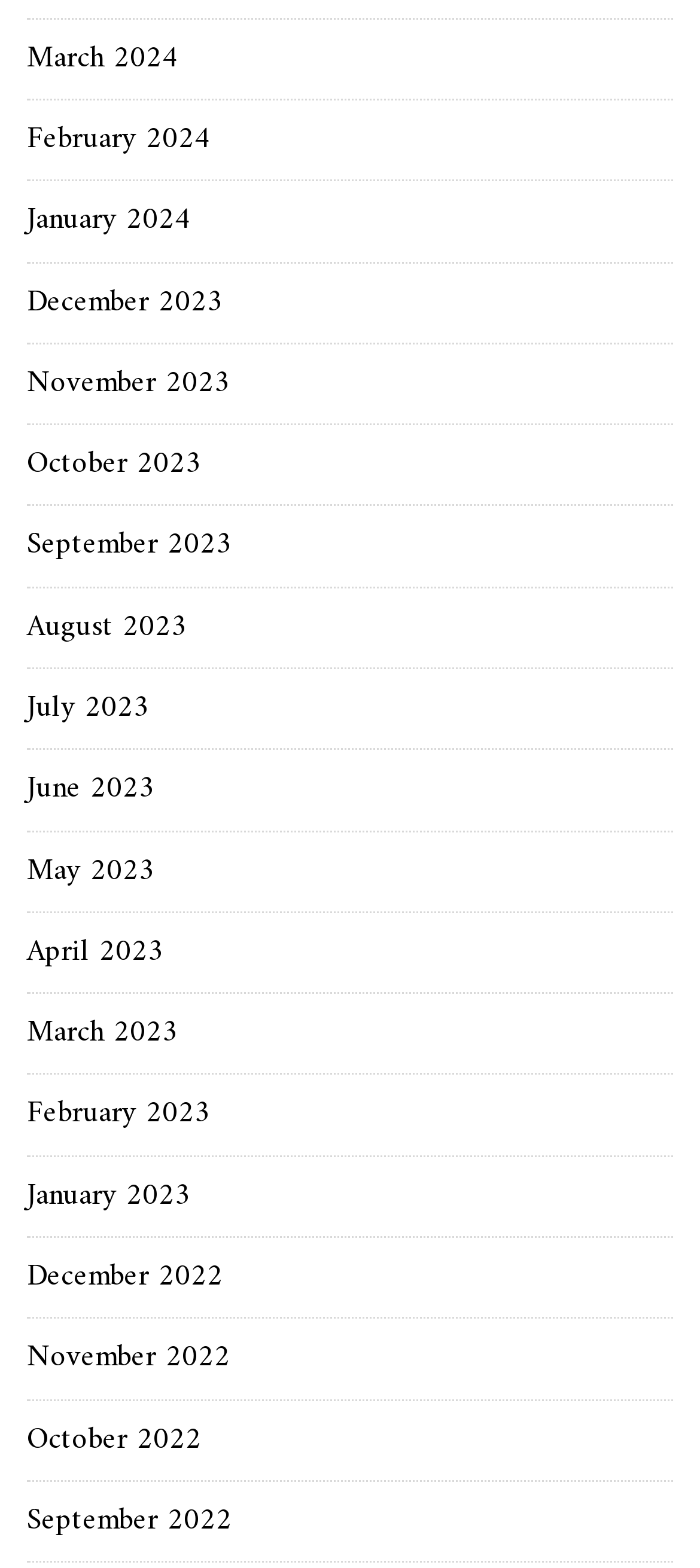Using the elements shown in the image, answer the question comprehensively: How many months are listed in 2024?

I counted the number of links with '2024' in their text and found that there are three months listed in 2024: March 2024, February 2024, and January 2024.